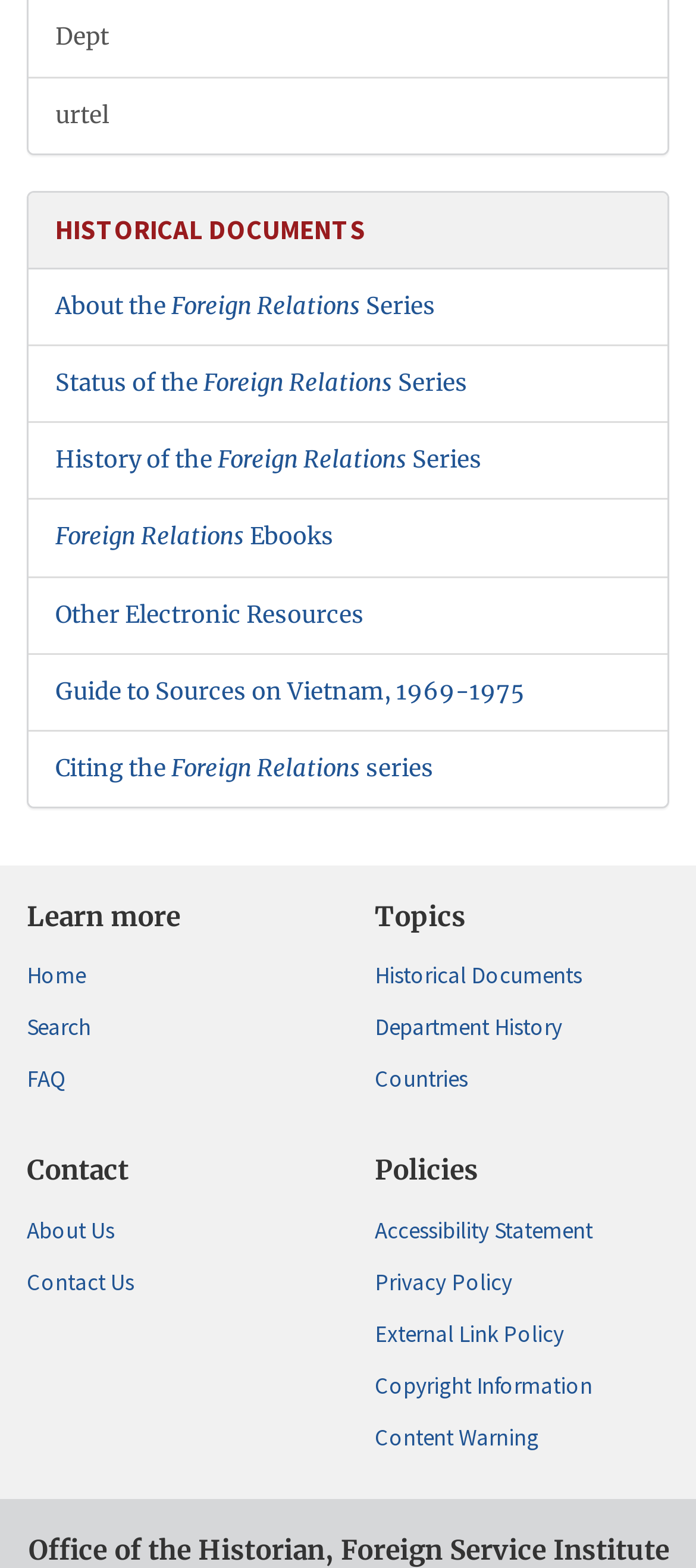Locate the bounding box coordinates of the element to click to perform the following action: 'Search for something'. The coordinates should be given as four float values between 0 and 1, in the form of [left, top, right, bottom].

[0.038, 0.643, 0.462, 0.668]